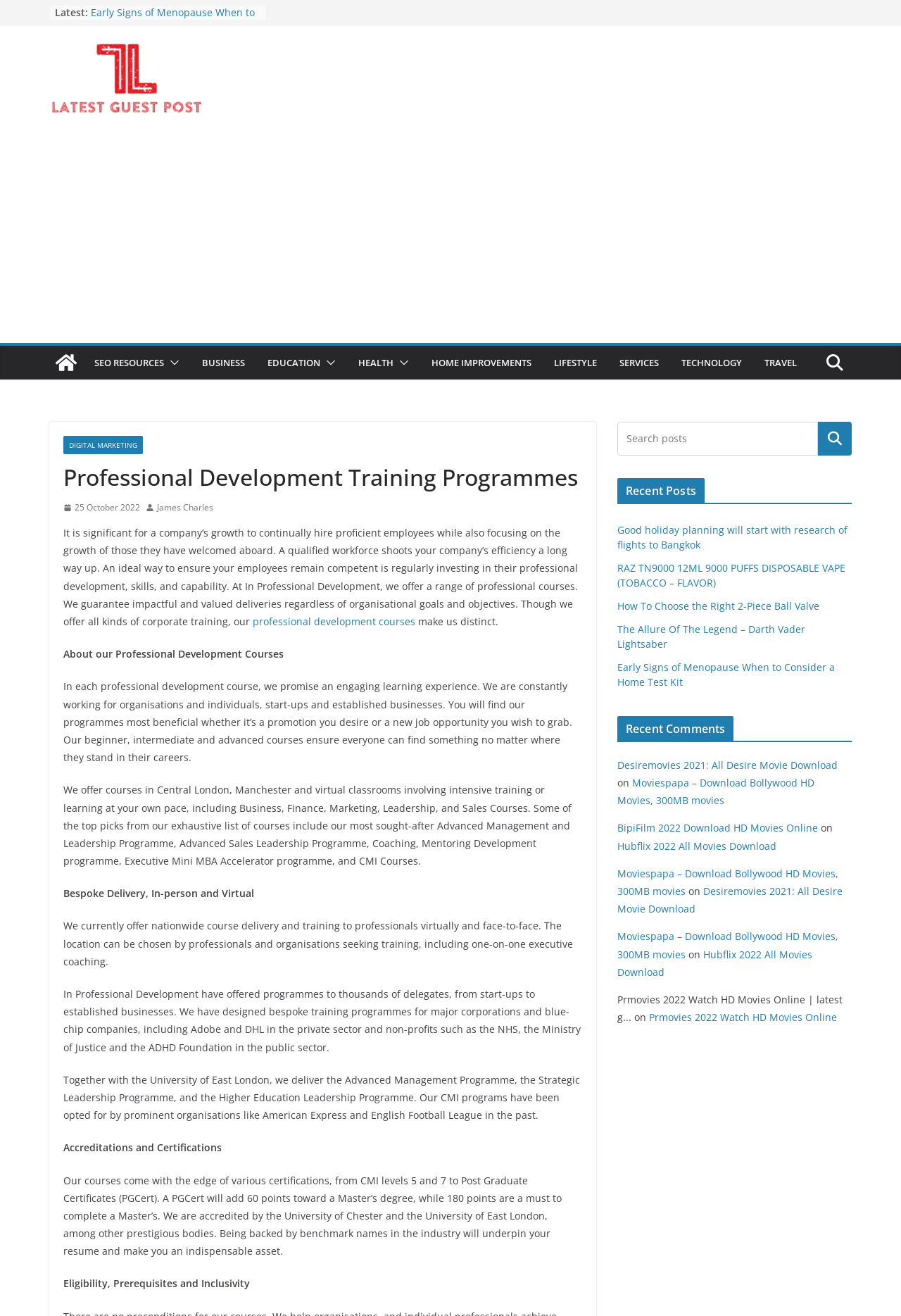Identify the bounding box coordinates of the section that should be clicked to achieve the task described: "View the 'Recent Posts'".

[0.685, 0.363, 0.782, 0.382]